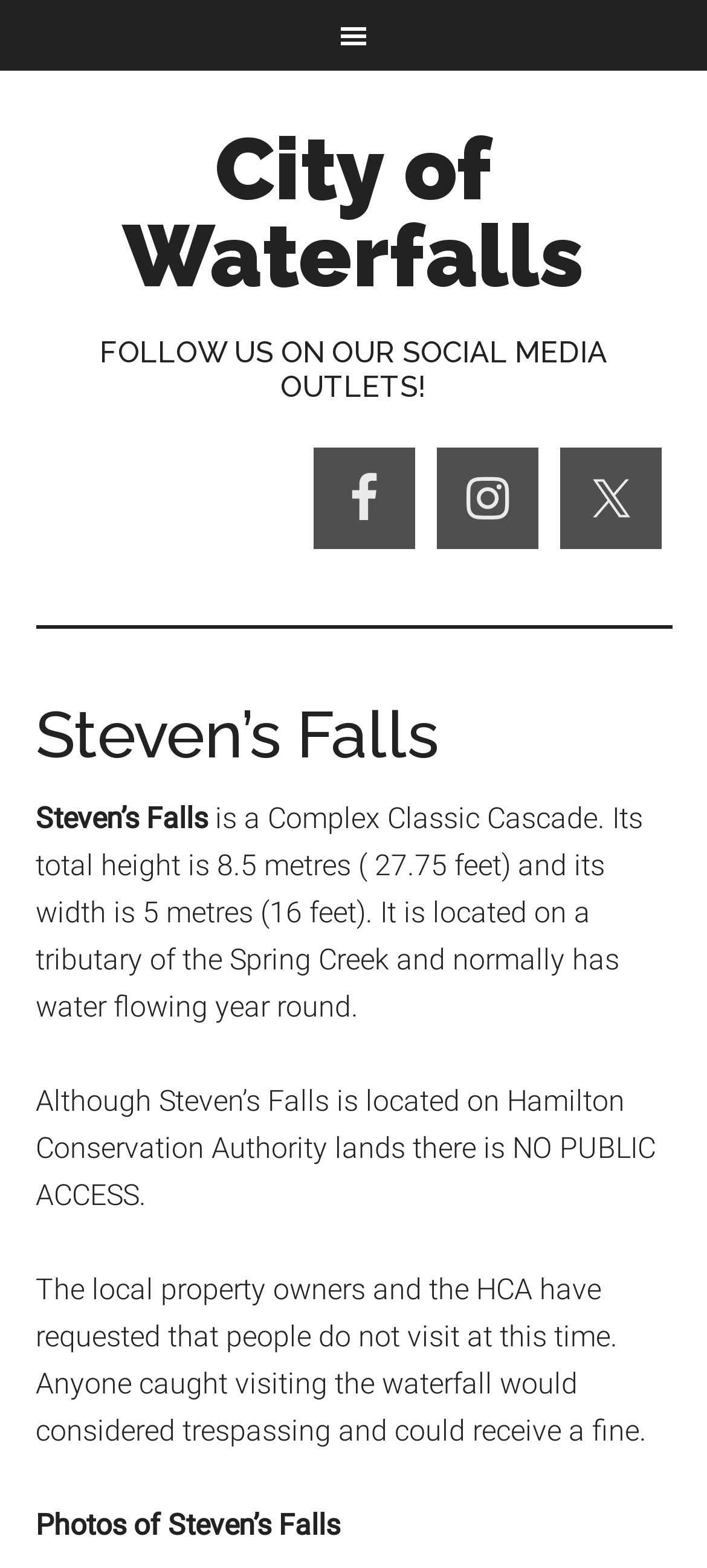Please provide a brief answer to the following inquiry using a single word or phrase:
What is the name of the creek that Steven's Falls is located on?

Spring Creek